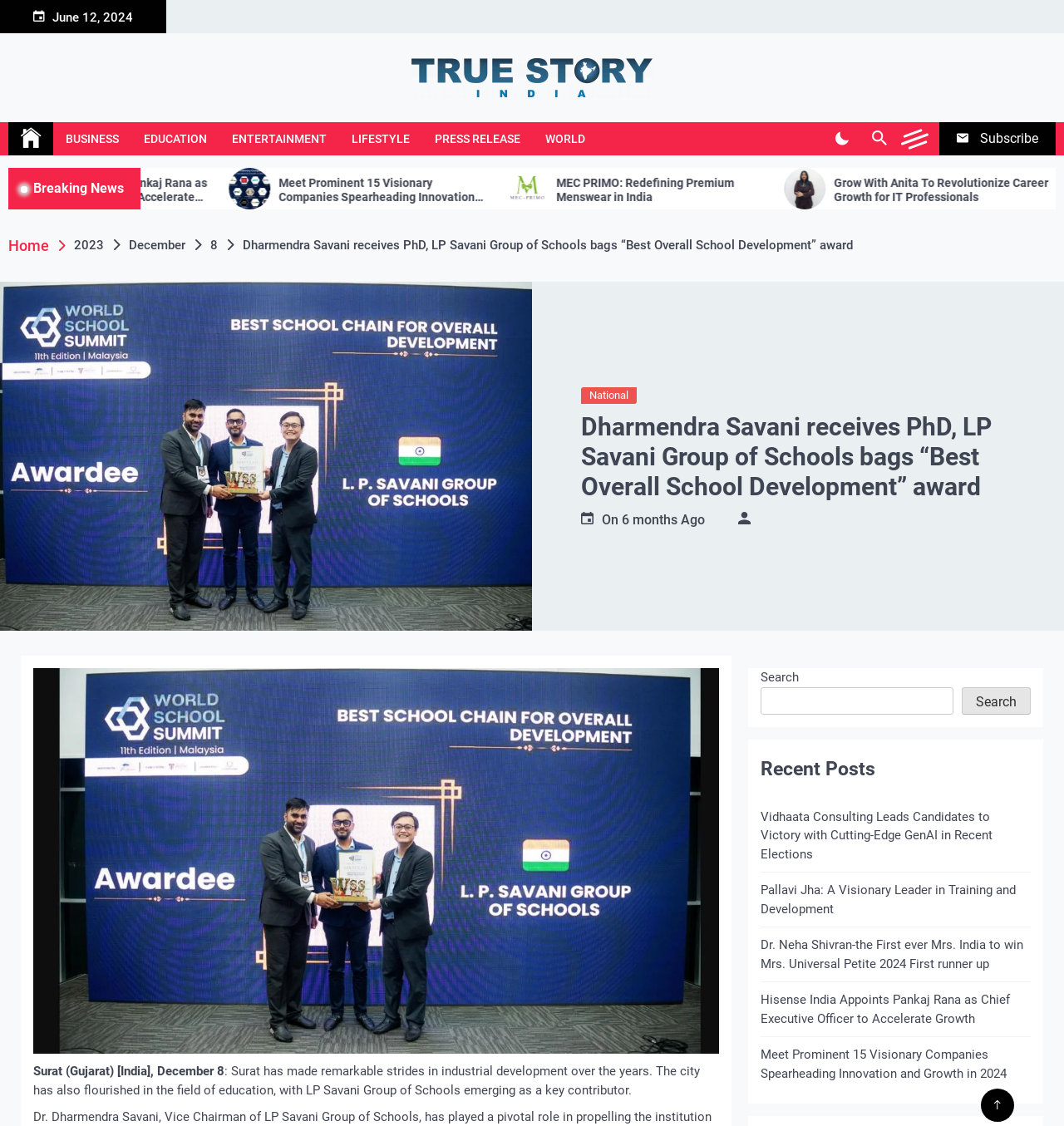Generate the text content of the main heading of the webpage.

Dharmendra Savani receives PhD, LP Savani Group of Schools bags “Best Overall School Development” award